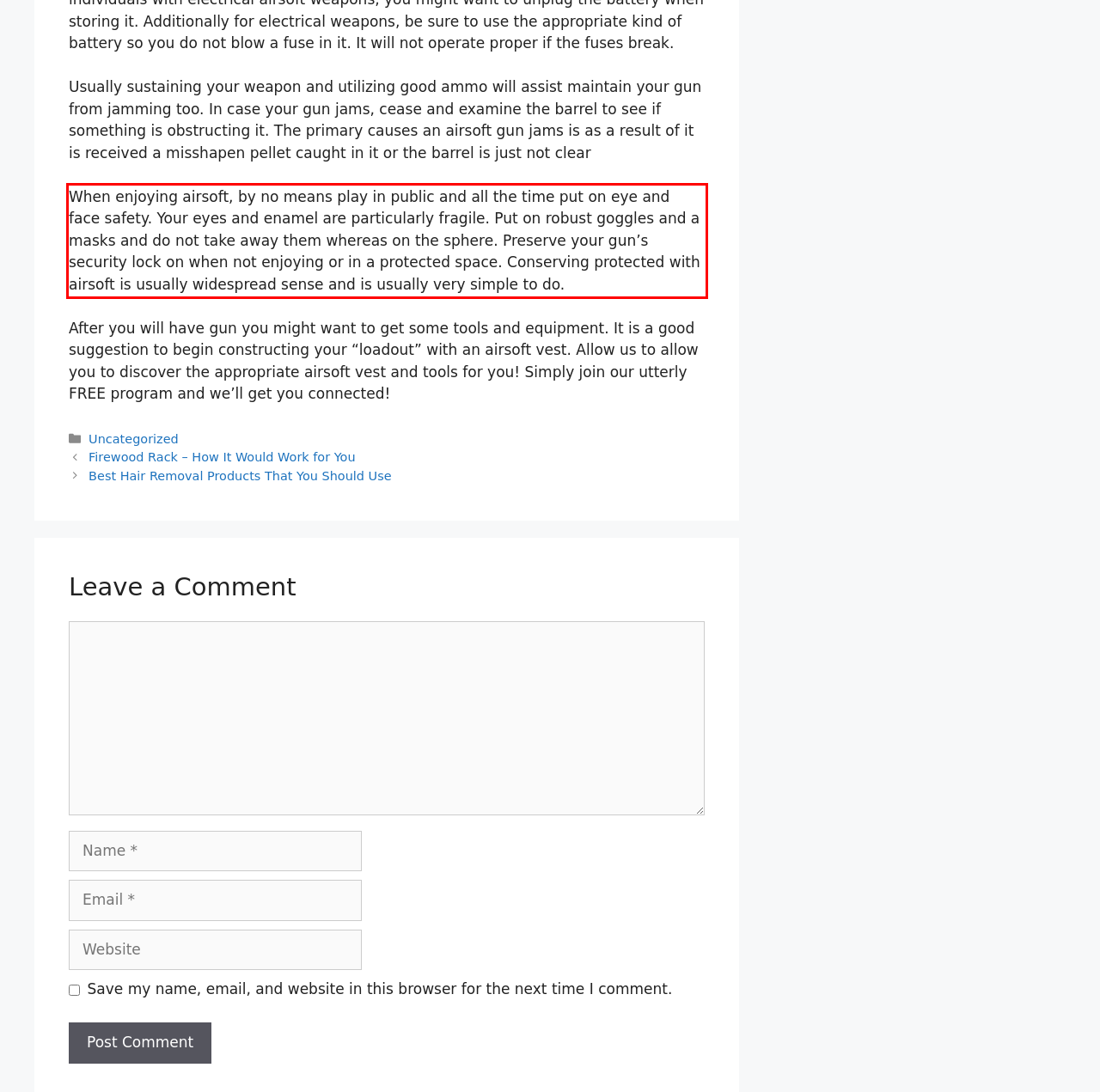Please perform OCR on the text within the red rectangle in the webpage screenshot and return the text content.

When enjoying airsoft, by no means play in public and all the time put on eye and face safety. Your eyes and enamel are particularly fragile. Put on robust goggles and a masks and do not take away them whereas on the sphere. Preserve your gun’s security lock on when not enjoying or in a protected space. Conserving protected with airsoft is usually widespread sense and is usually very simple to do.